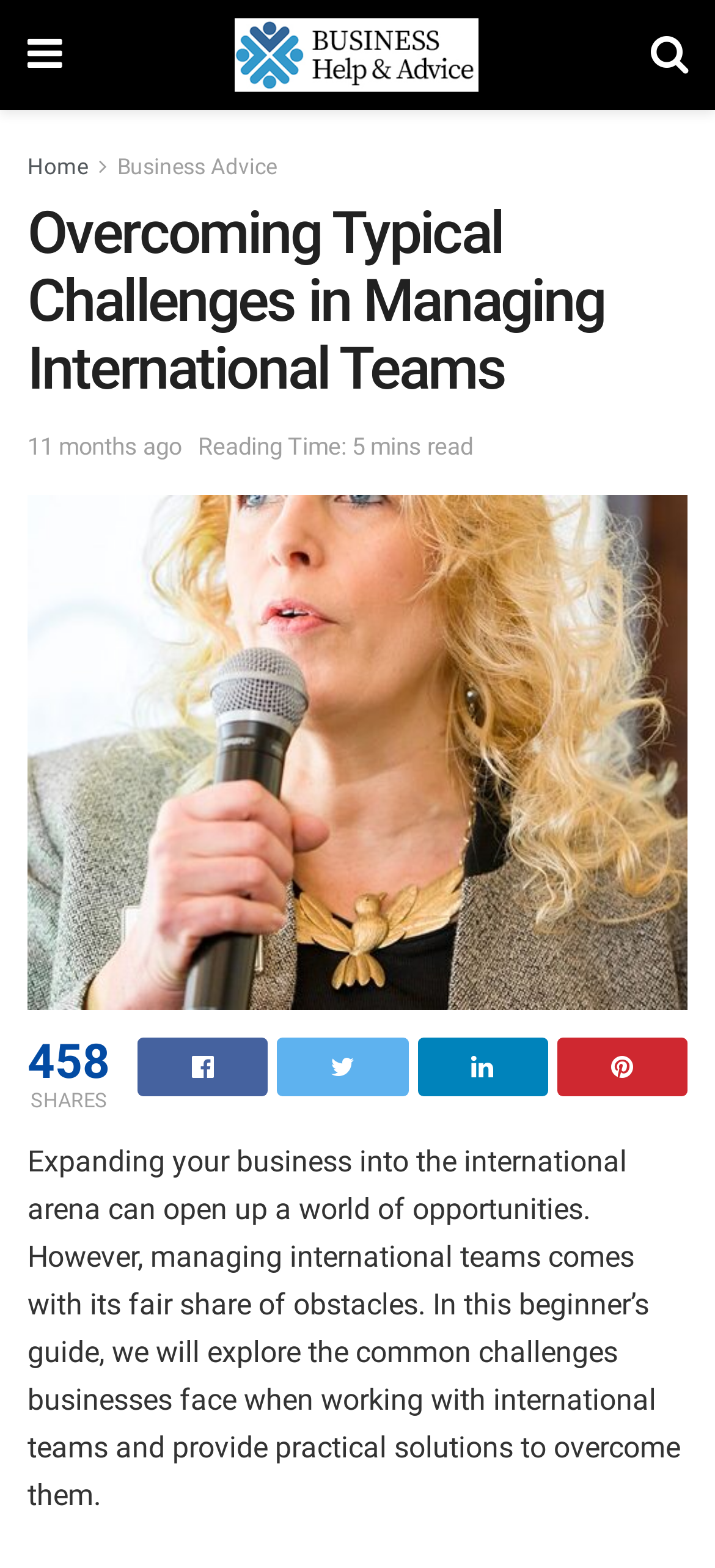How old is the article? Based on the screenshot, please respond with a single word or phrase.

11 months ago